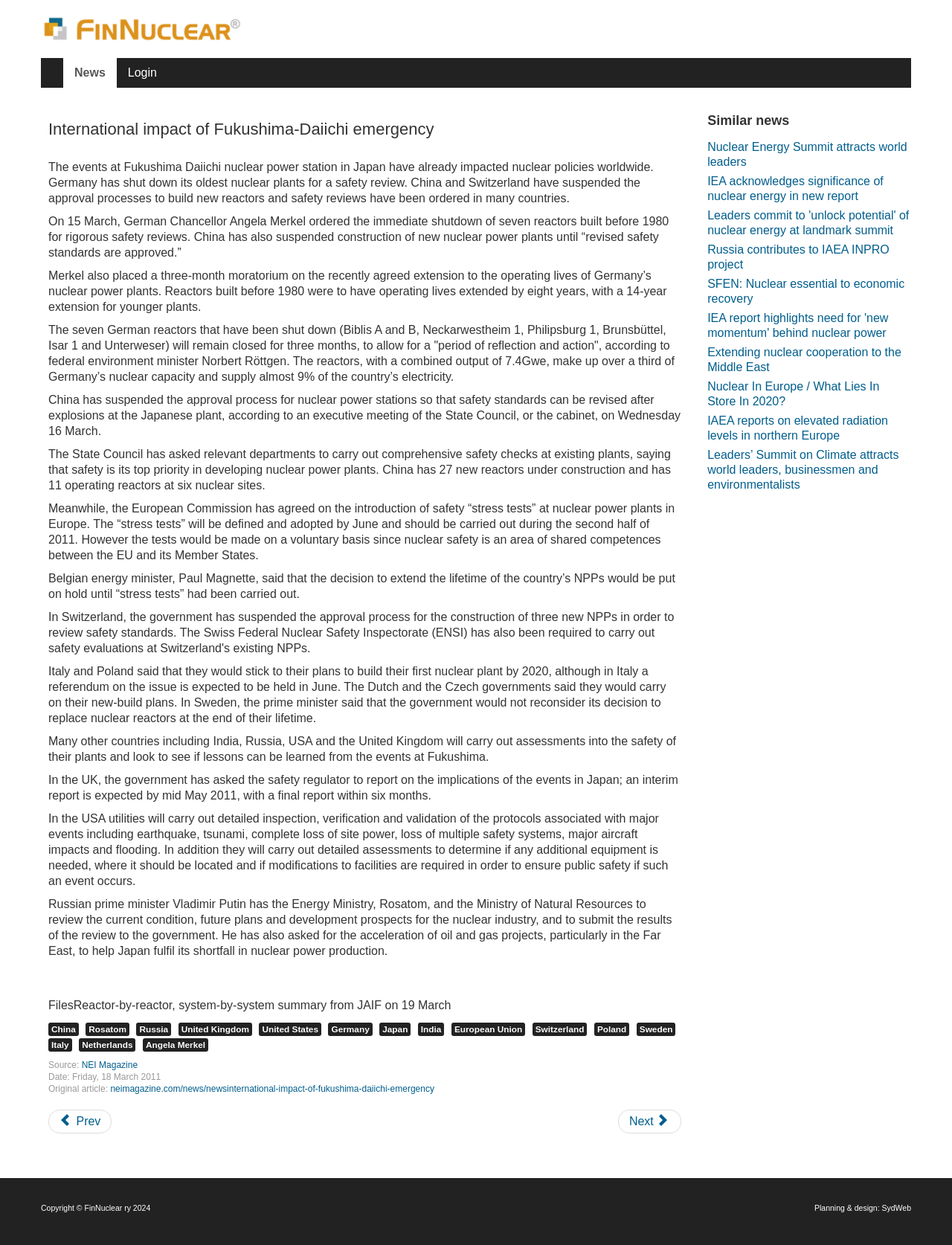Determine the bounding box coordinates of the clickable element necessary to fulfill the instruction: "Read the article about the international impact of Fukushima-Daiichi emergency". Provide the coordinates as four float numbers within the 0 to 1 range, i.e., [left, top, right, bottom].

[0.051, 0.129, 0.687, 0.164]